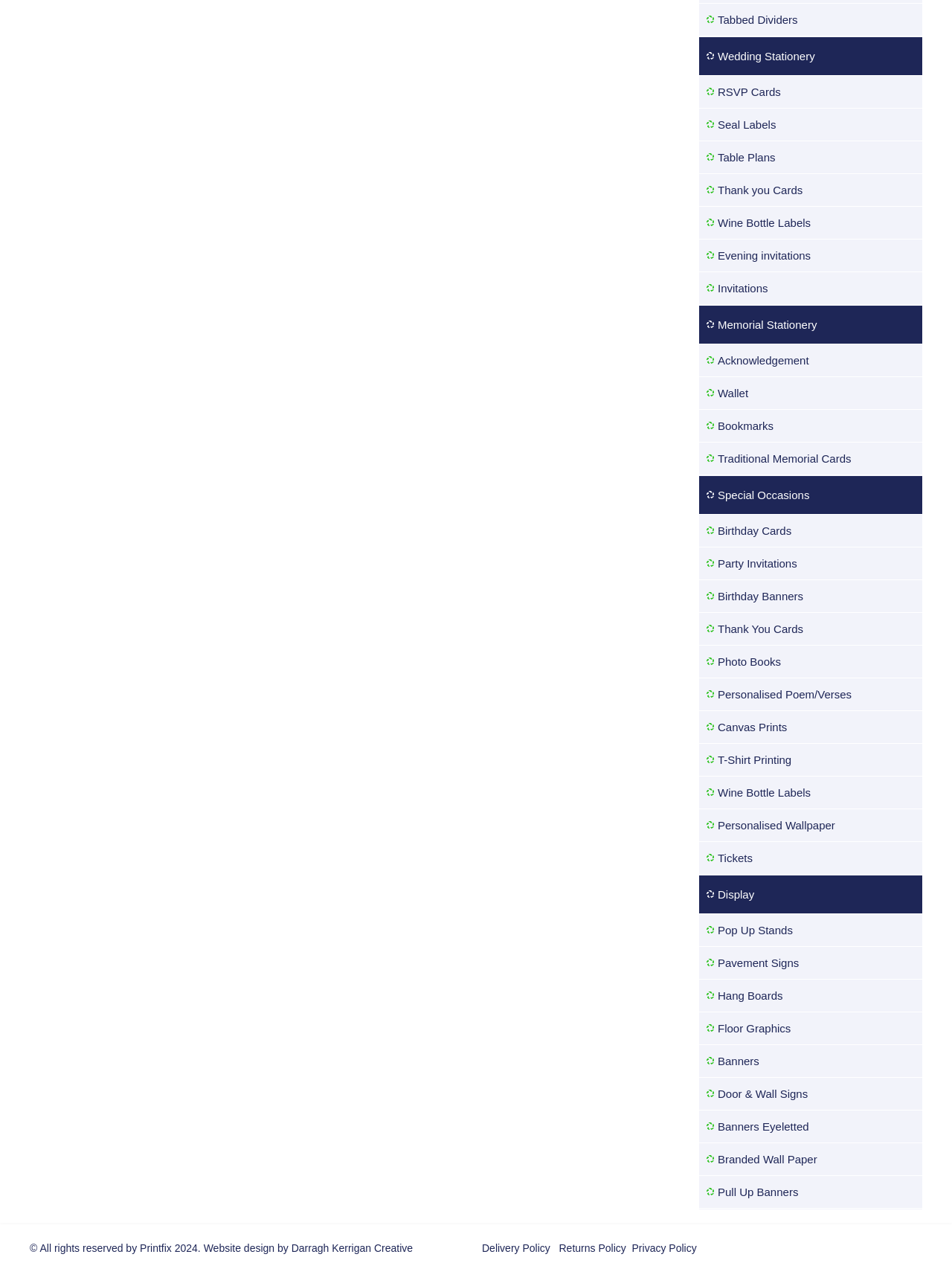What type of products are offered on this website?
Refer to the image and give a detailed answer to the query.

Based on the links provided on the webpage, it appears that the website offers various types of stationery and printing products, including wedding stationery, RSVP cards, seal labels, table plans, thank you cards, and more.